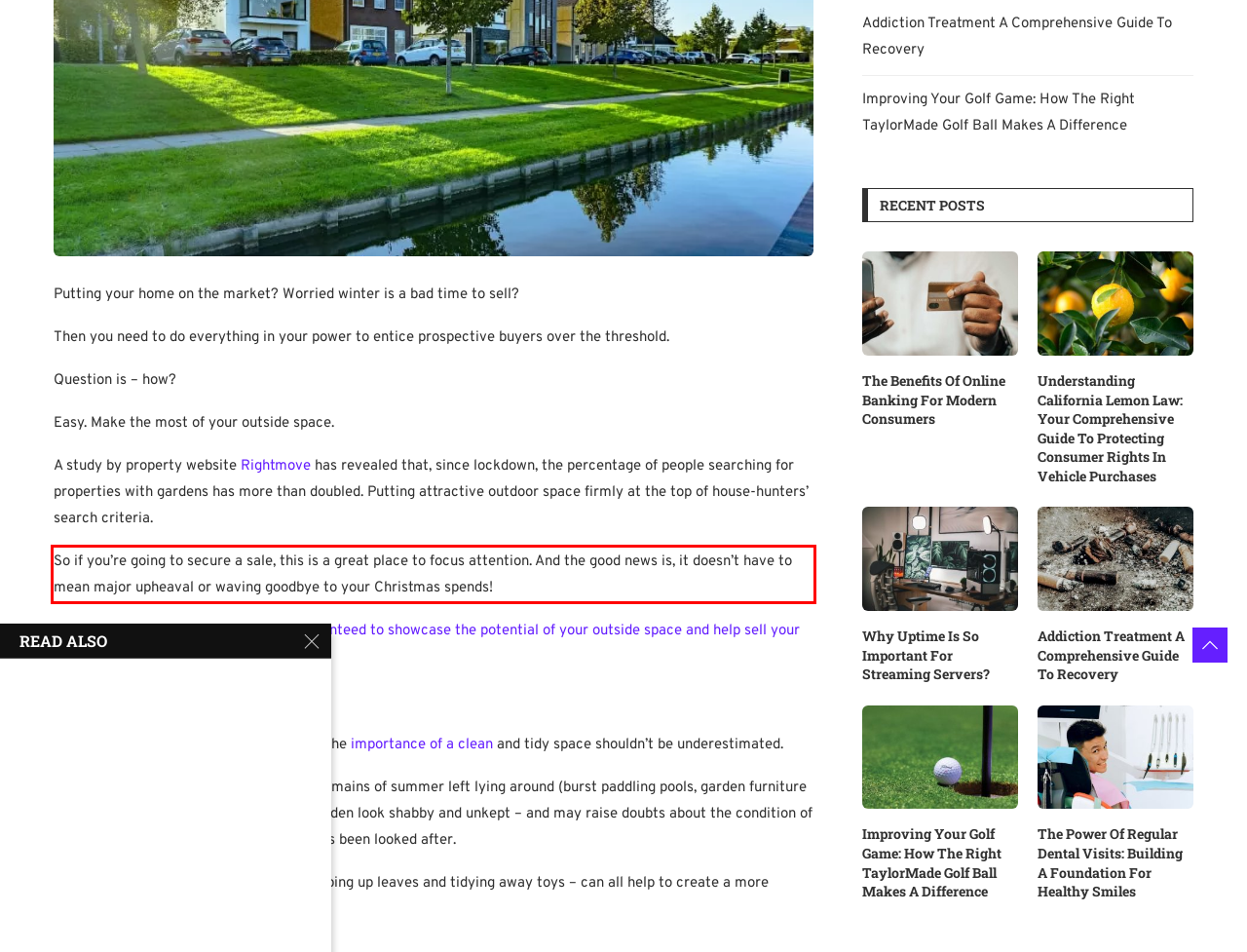Using the provided screenshot of a webpage, recognize and generate the text found within the red rectangle bounding box.

So if you’re going to secure a sale, this is a great place to focus attention. And the good news is, it doesn’t have to mean major upheaval or waving goodbye to your Christmas spends!